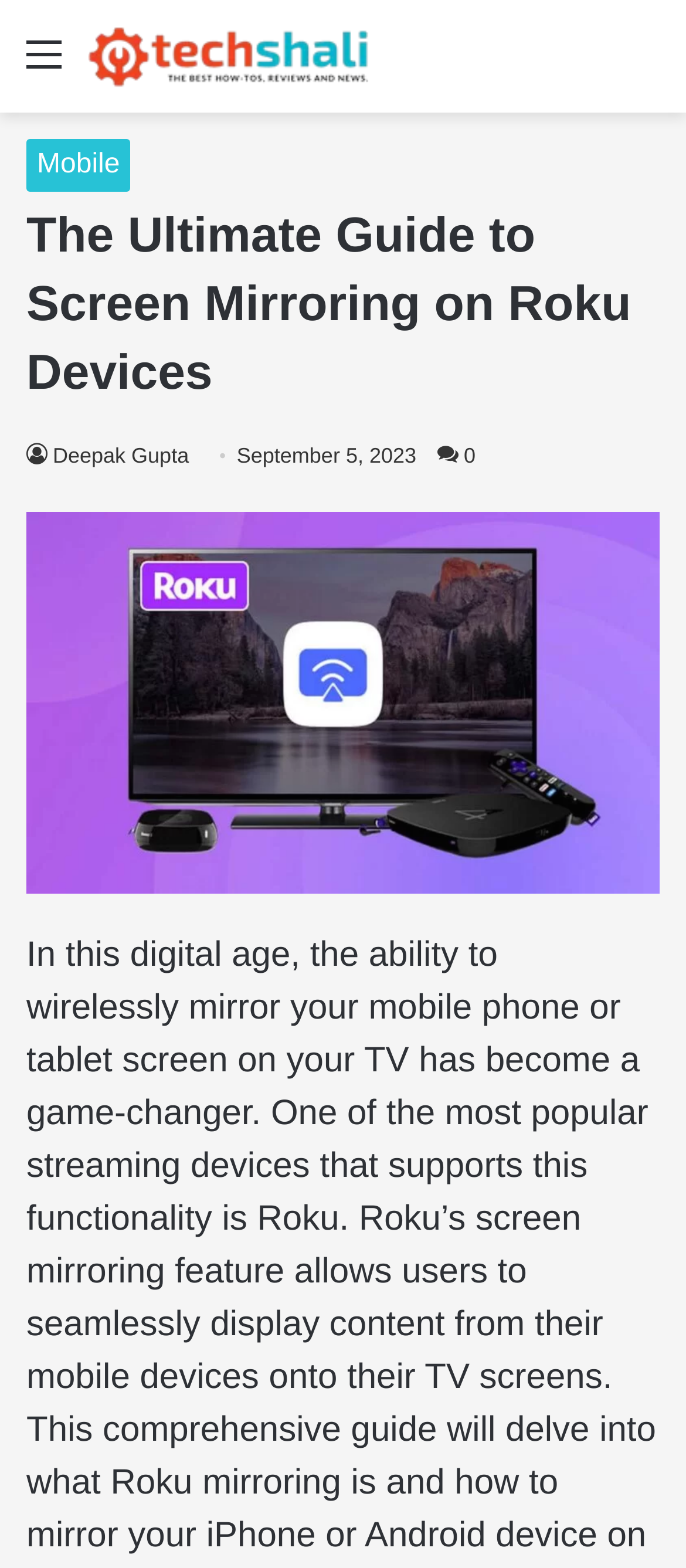Given the description of a UI element: "Mobile", identify the bounding box coordinates of the matching element in the webpage screenshot.

[0.038, 0.089, 0.19, 0.122]